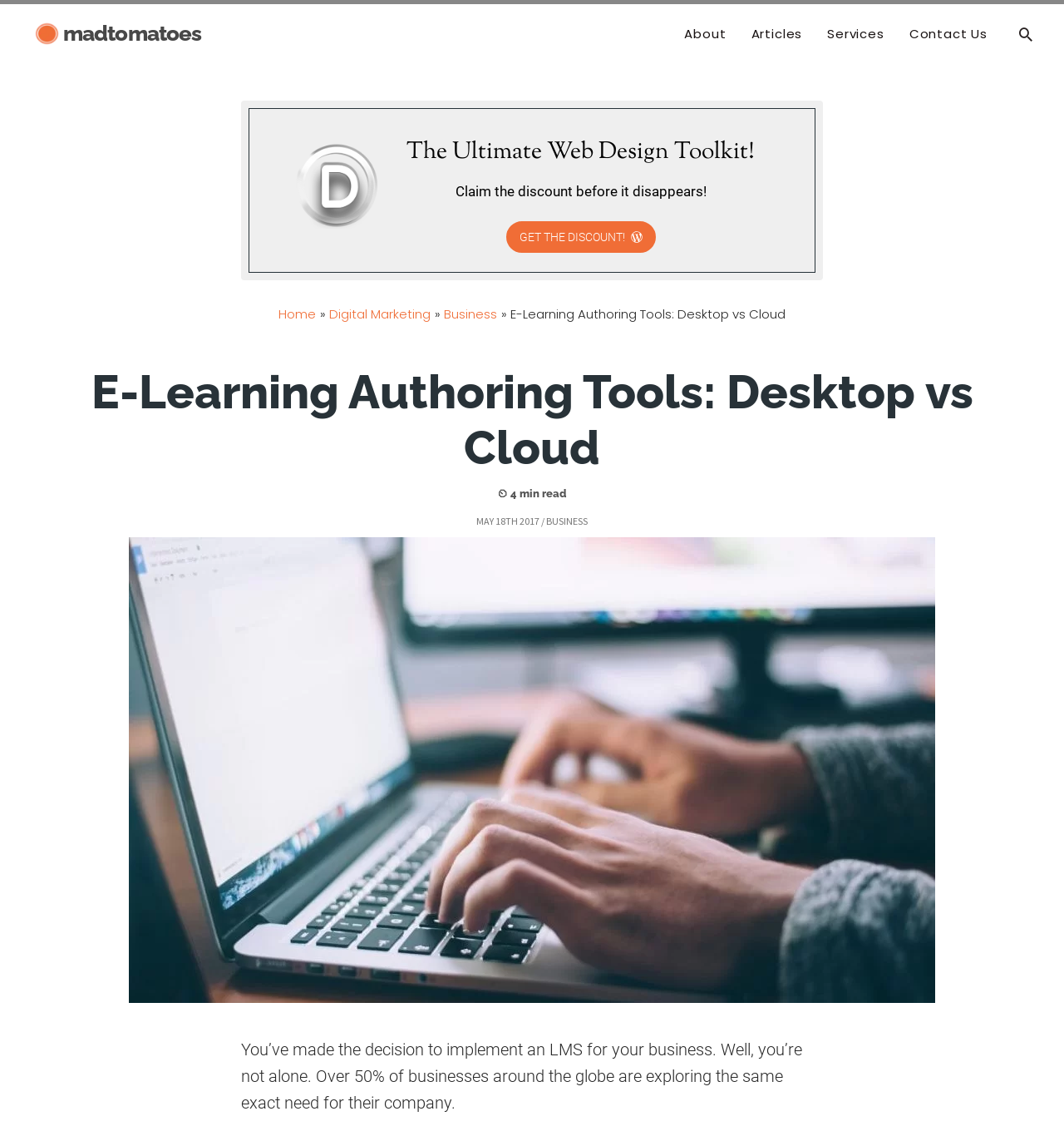Determine the coordinates of the bounding box that should be clicked to complete the instruction: "Search using the search icon". The coordinates should be represented by four float numbers between 0 and 1: [left, top, right, bottom].

[0.955, 0.022, 0.973, 0.038]